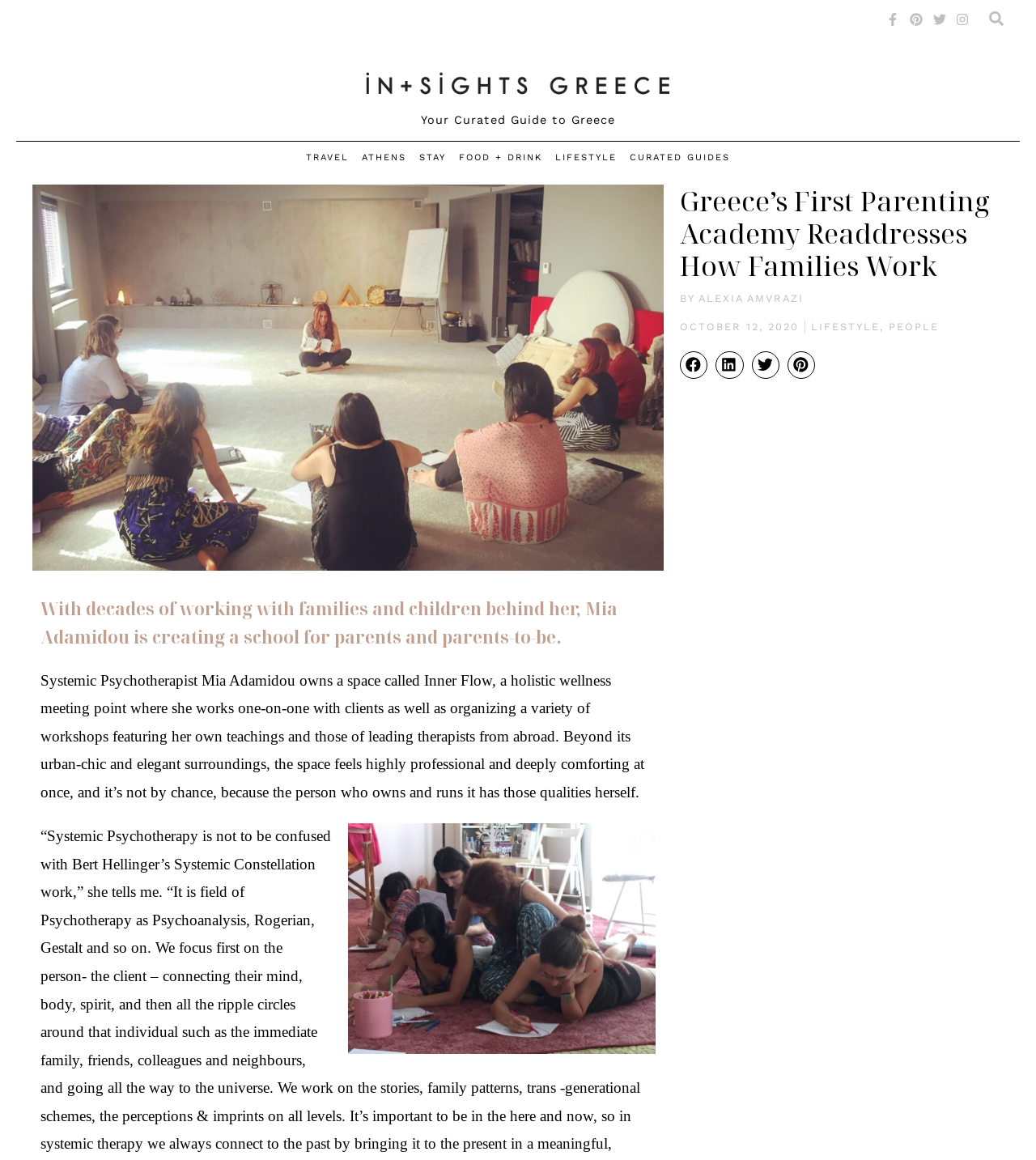Please provide a brief answer to the question using only one word or phrase: 
What is the name of the parenting academy?

Inner Flow